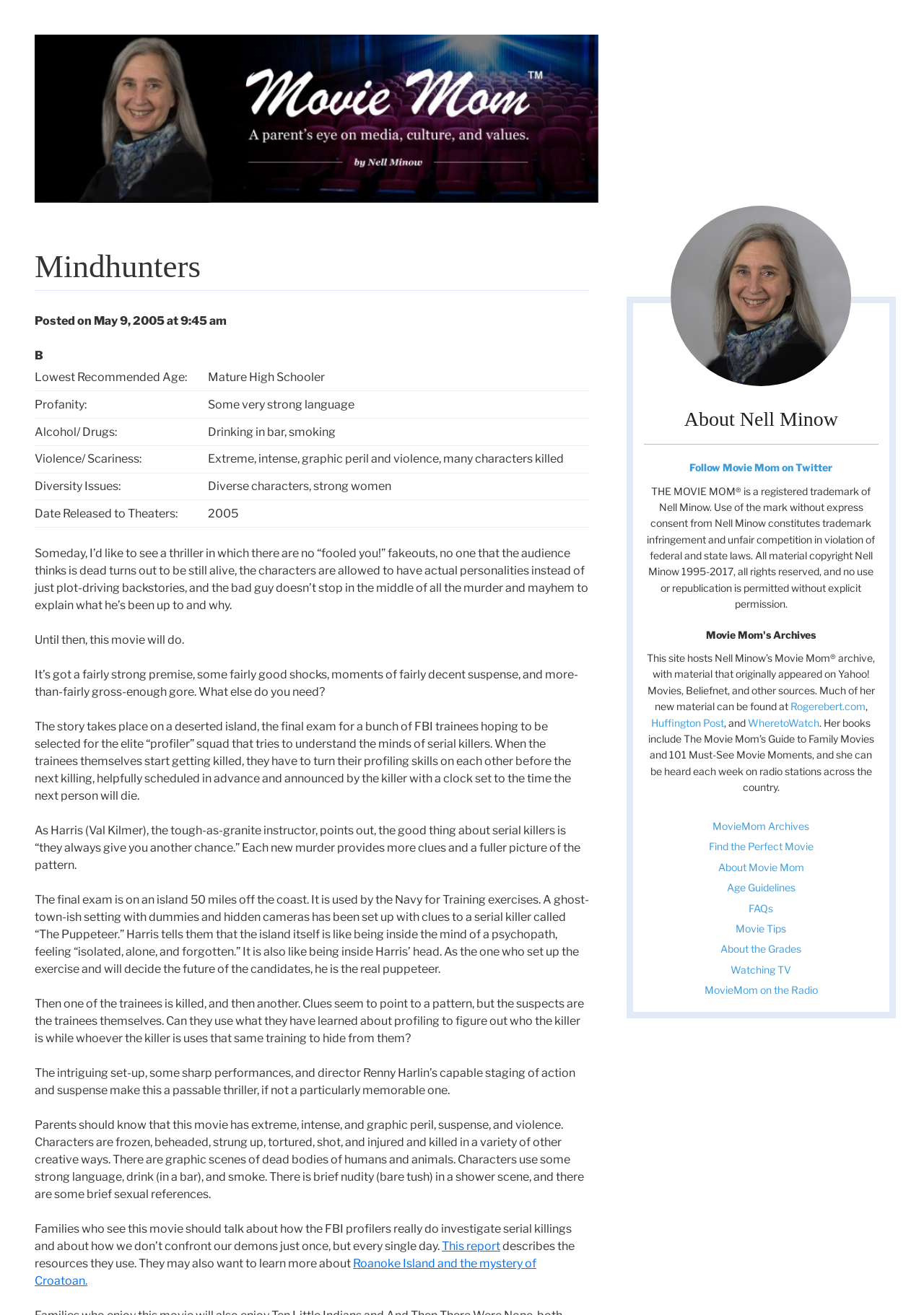What is the lowest recommended age for the movie?
Please answer the question with a detailed and comprehensive explanation.

The lowest recommended age for the movie can be found in the table element, specifically in the gridcell element 'Mature High Schooler' which is a child of the row element that contains the gridcell element 'Lowest Recommended Age:'.